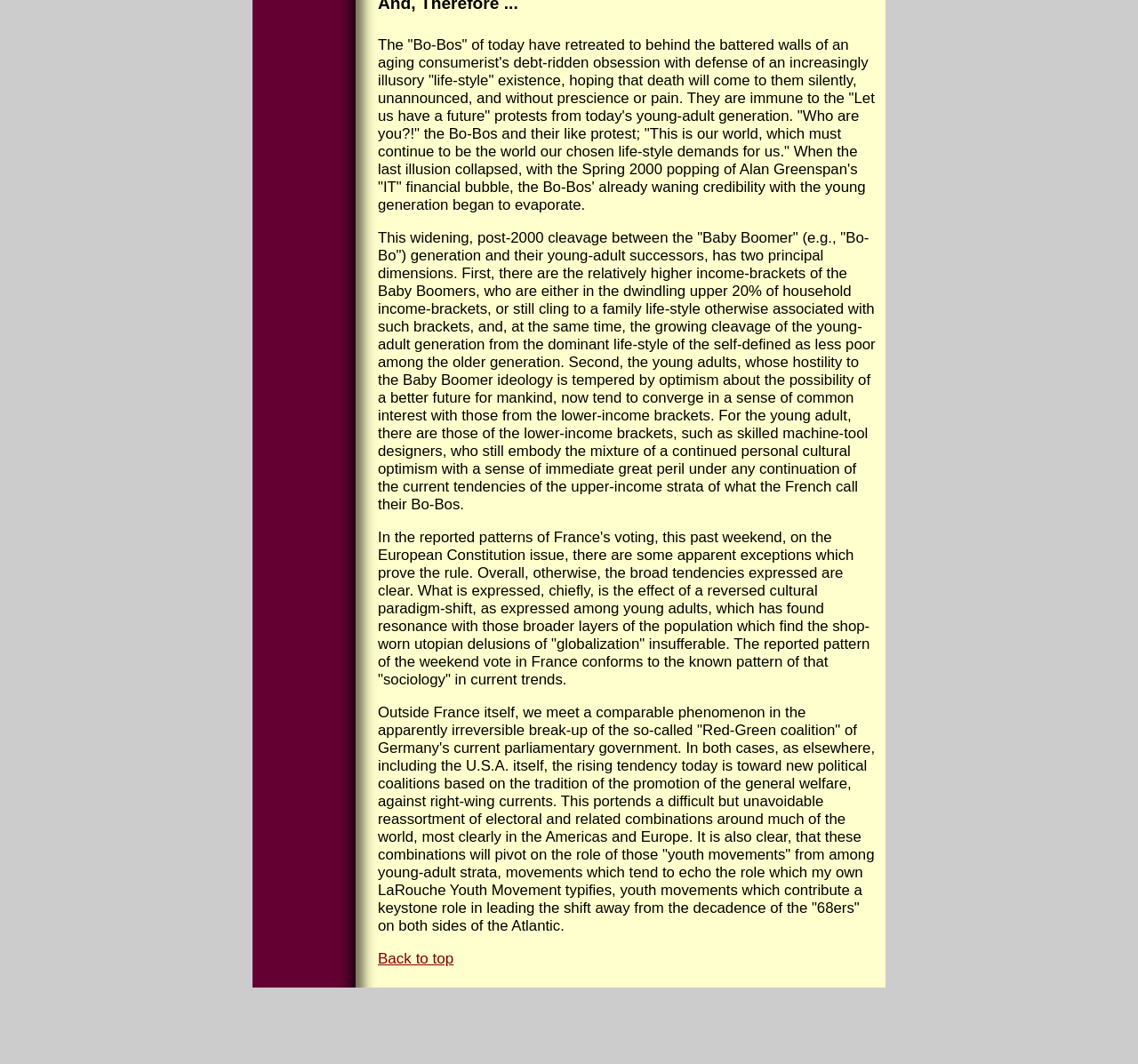What is the significance of the 'LaRouche Youth Movement'?
Give a thorough and detailed response to the question.

According to the text, the LaRouche Youth Movement is a youth movement that plays a key role in leading a shift away from the decadence of the '68ers' on both sides of the Atlantic. This suggests that the movement is seen as a positive force for change.